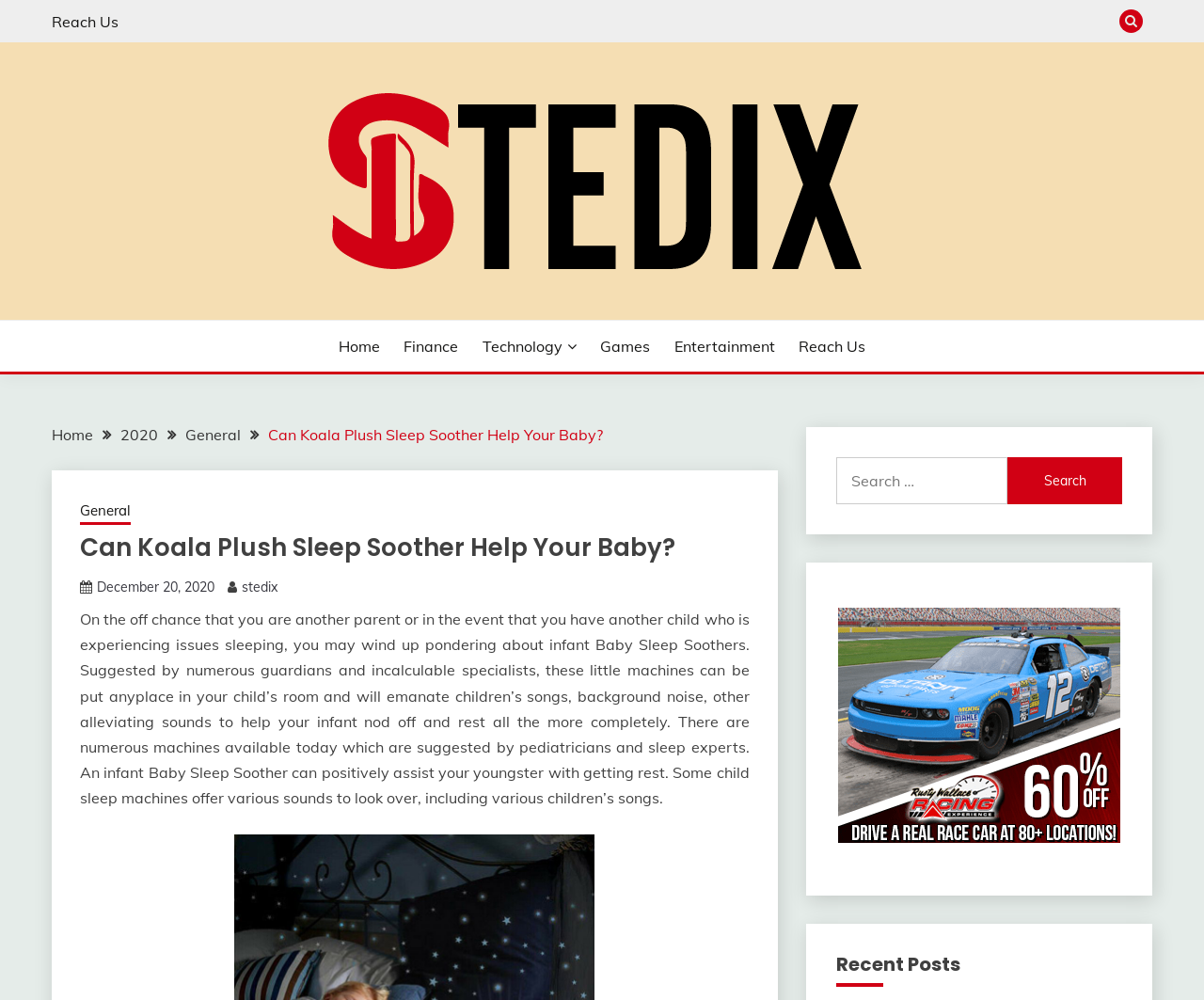Answer this question in one word or a short phrase: What is the topic of the recent posts section?

Not specified